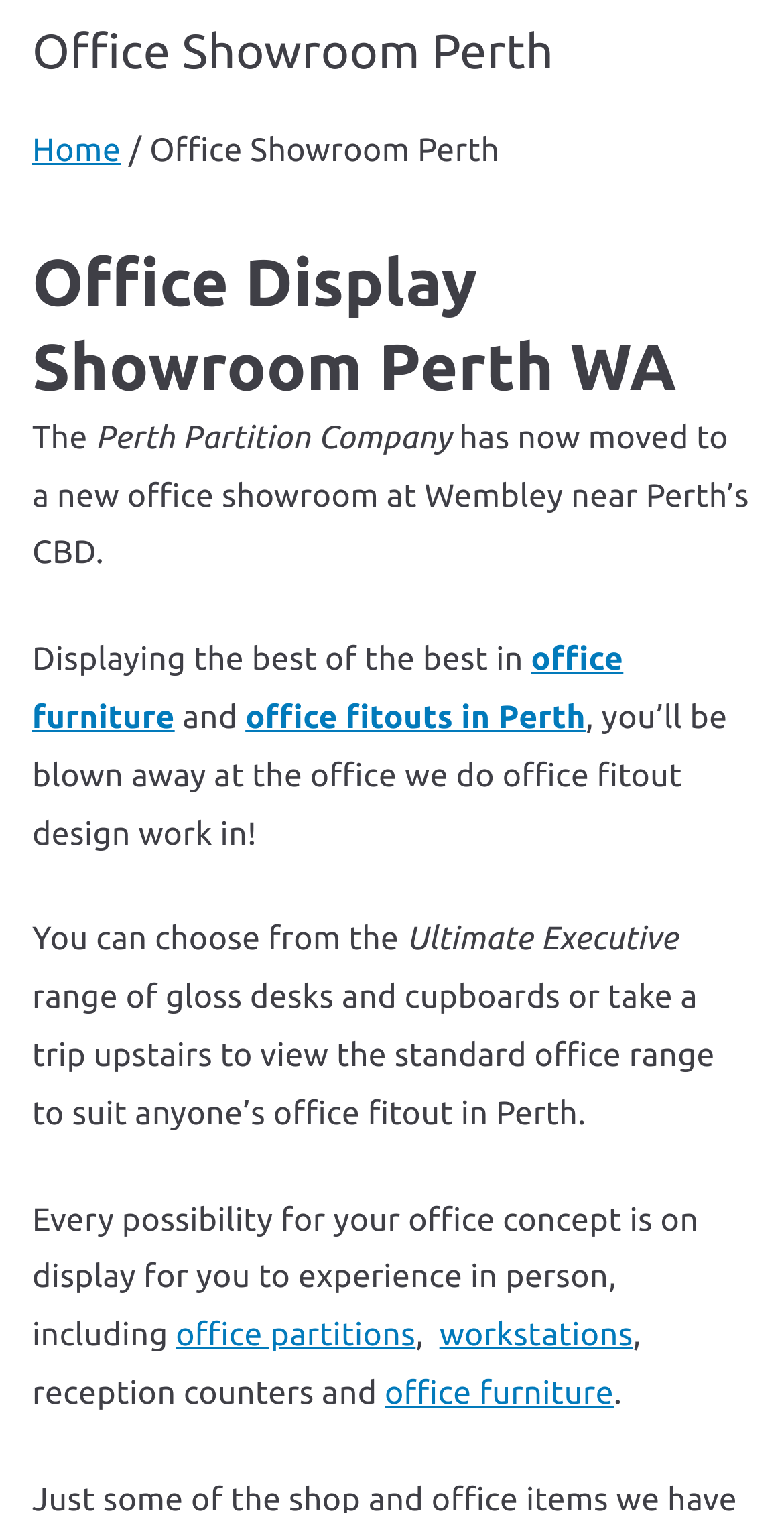For the following element description, predict the bounding box coordinates in the format (top-left x, top-left y, bottom-right x, bottom-right y). All values should be floating point numbers between 0 and 1. Description: office fitouts in Perth

[0.313, 0.463, 0.747, 0.487]